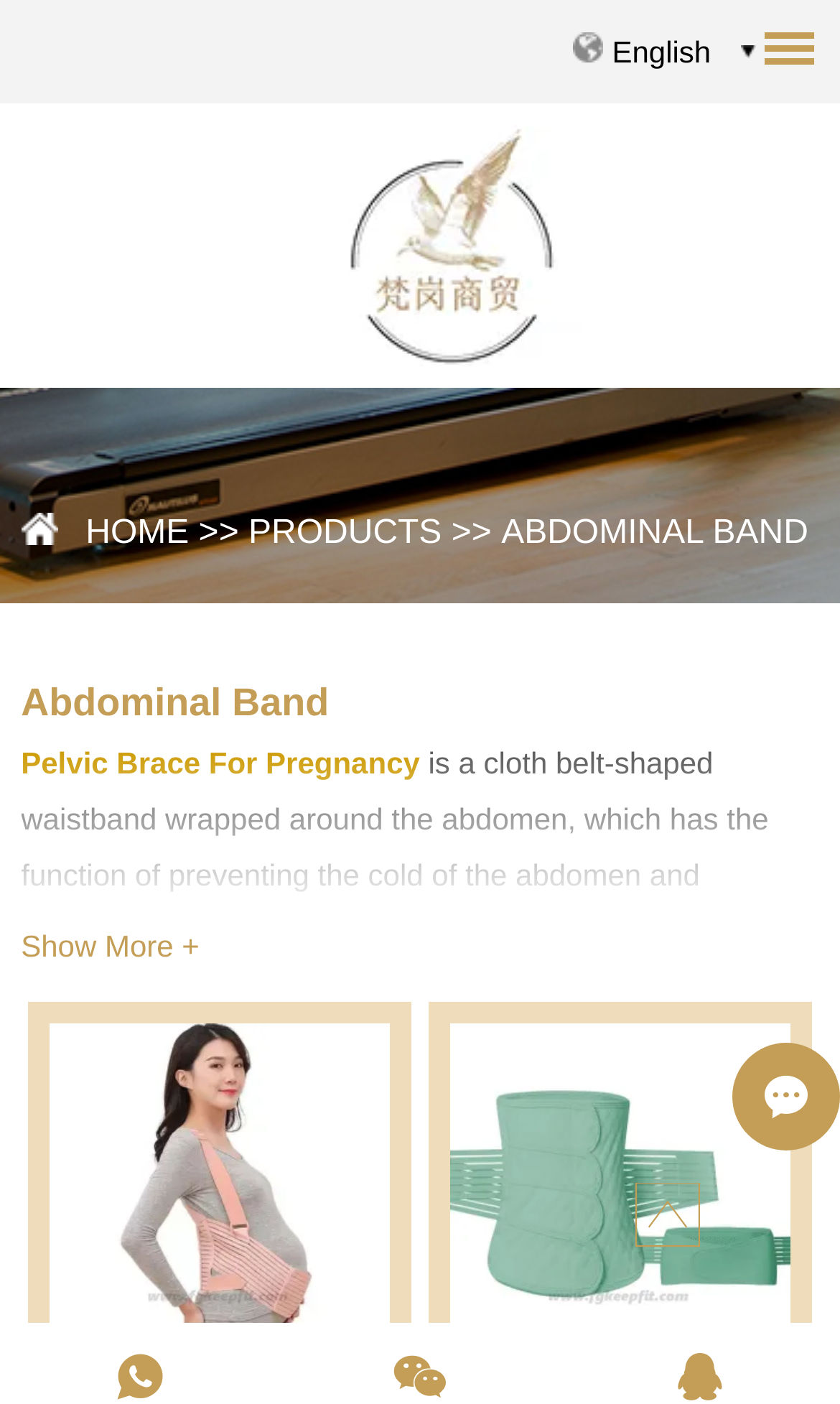What is the purpose of the Elastic Abdominal Band?
Kindly offer a comprehensive and detailed response to the question.

According to the webpage, the Elastic Abdominal Band provides some support for the spine, thereby reducing muscle tension, so it can protect the waist. This is one of the functions of the abdominal band mentioned on the webpage.